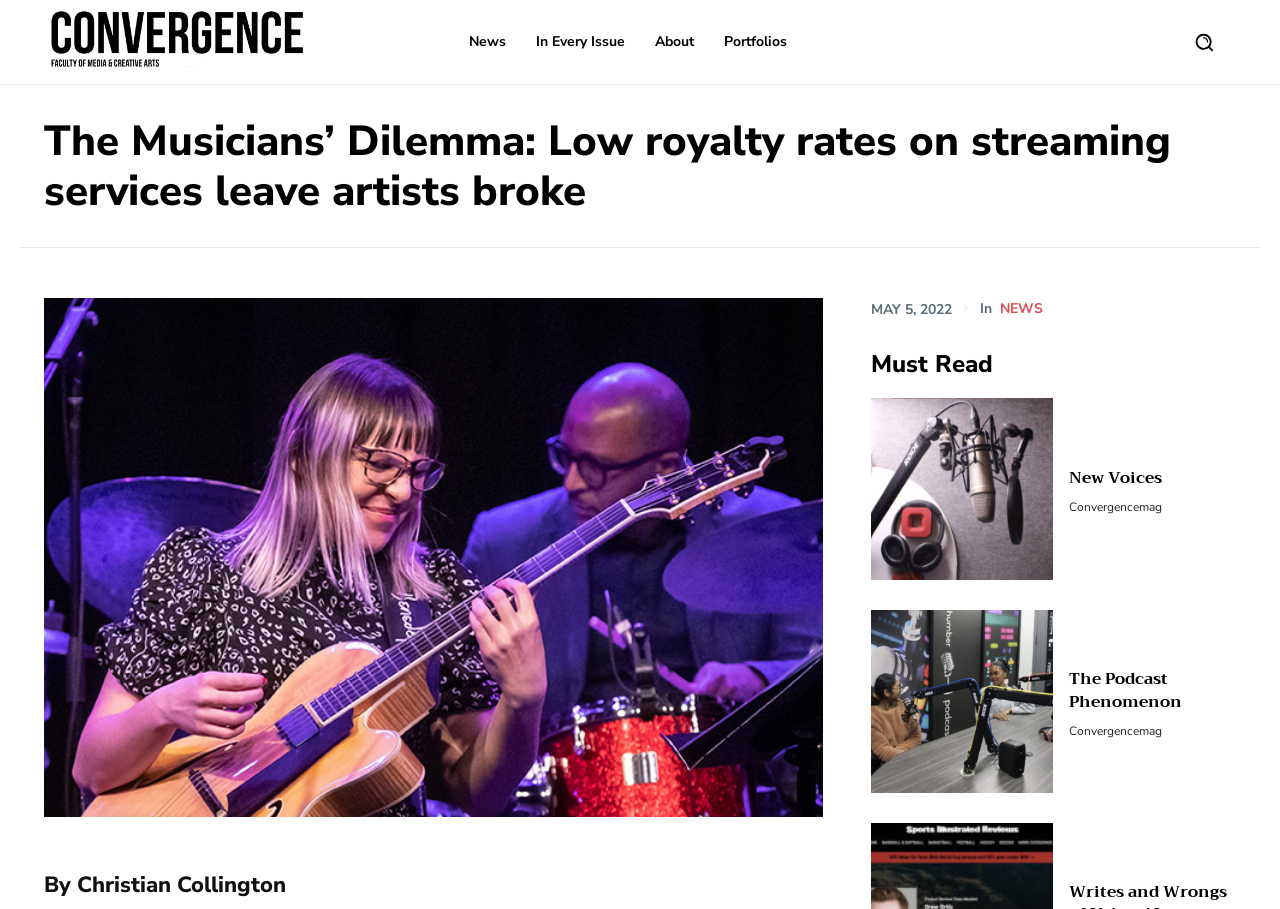What is the logo of the website?
Look at the image and provide a short answer using one word or a phrase.

Logo